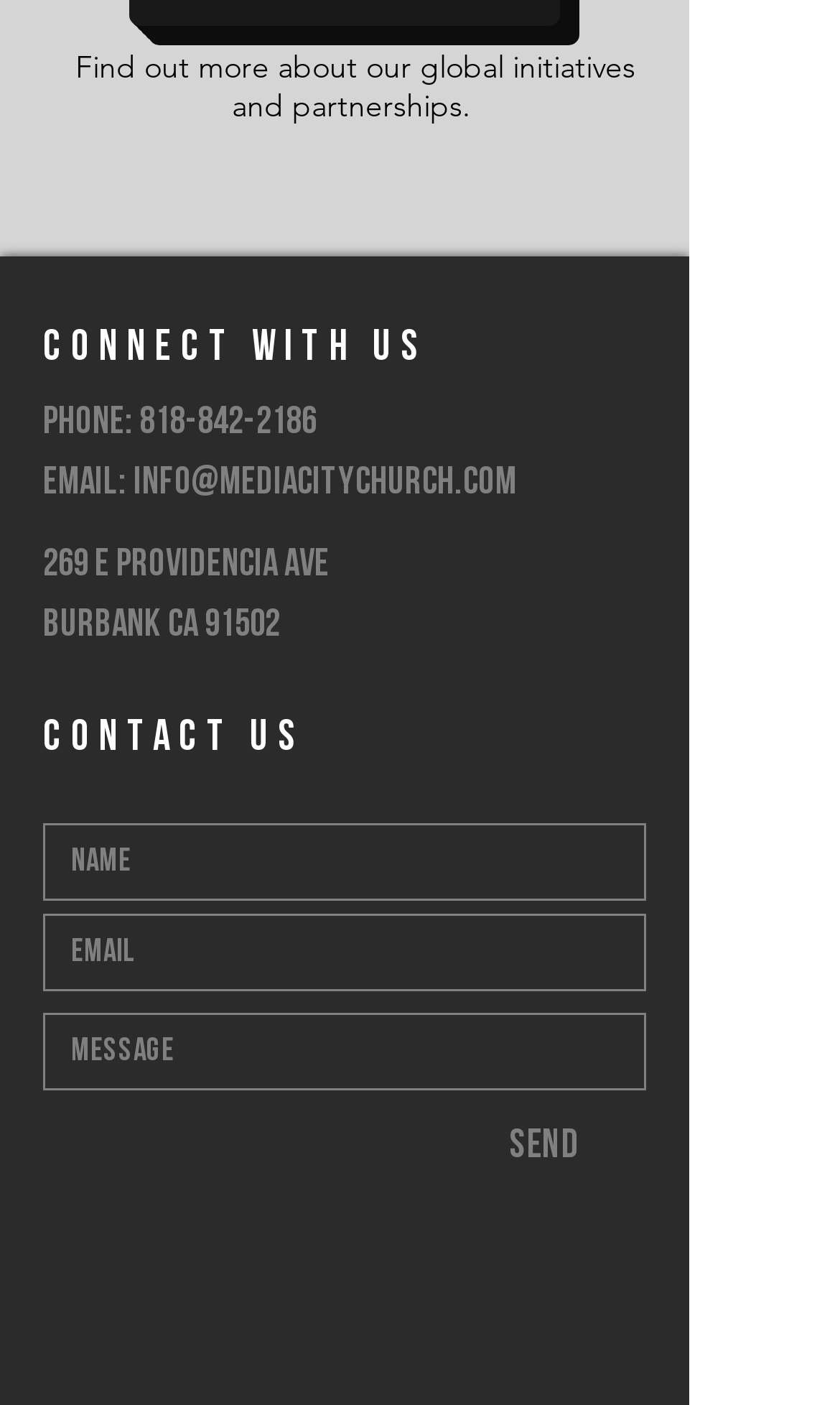Locate the bounding box coordinates of the element's region that should be clicked to carry out the following instruction: "Click the YouTube link". The coordinates need to be four float numbers between 0 and 1, i.e., [left, top, right, bottom].

[0.054, 0.937, 0.126, 0.98]